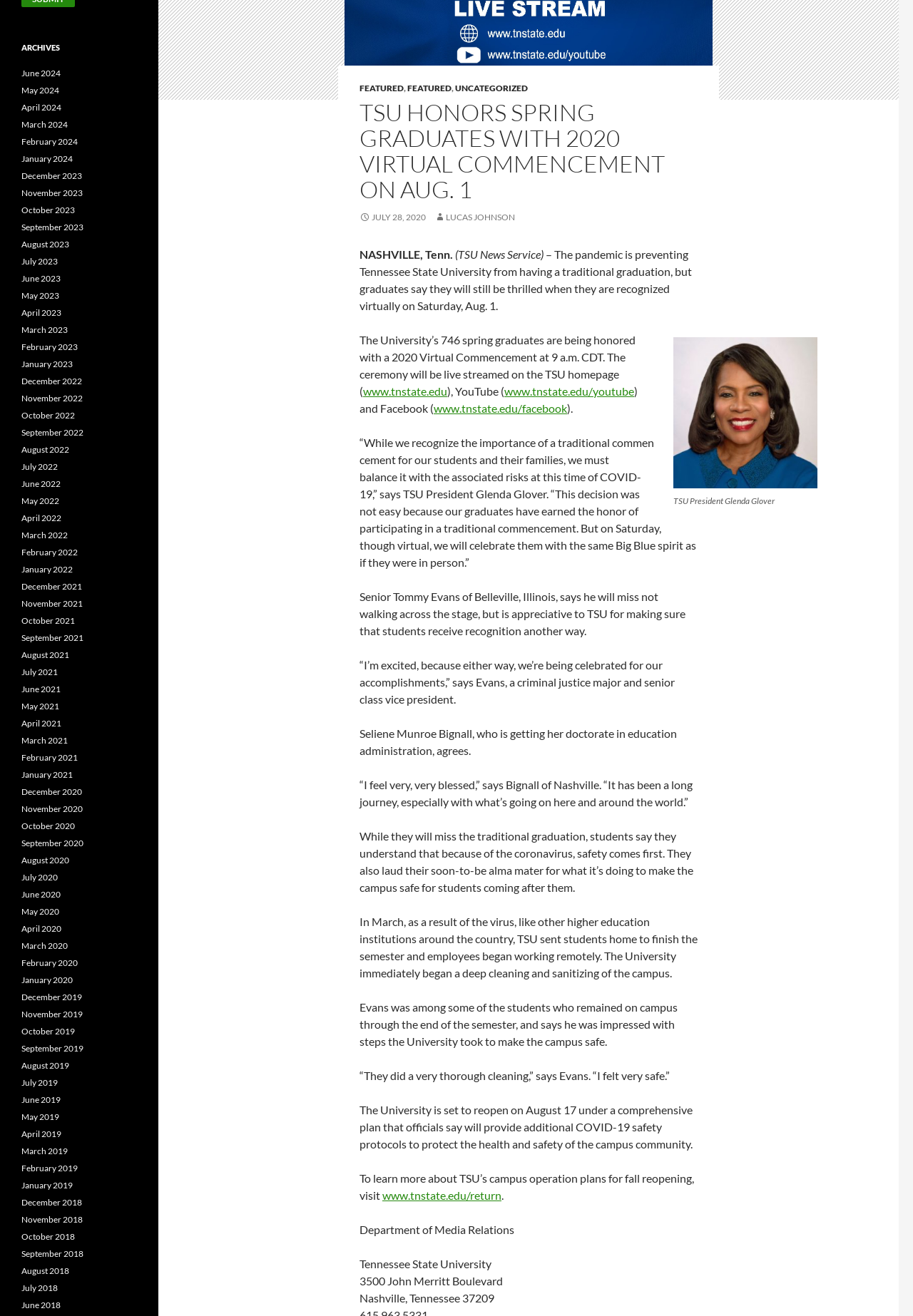Locate the UI element described by January 2024 in the provided webpage screenshot. Return the bounding box coordinates in the format (top-left x, top-left y, bottom-right x, bottom-right y), ensuring all values are between 0 and 1.

[0.023, 0.117, 0.08, 0.125]